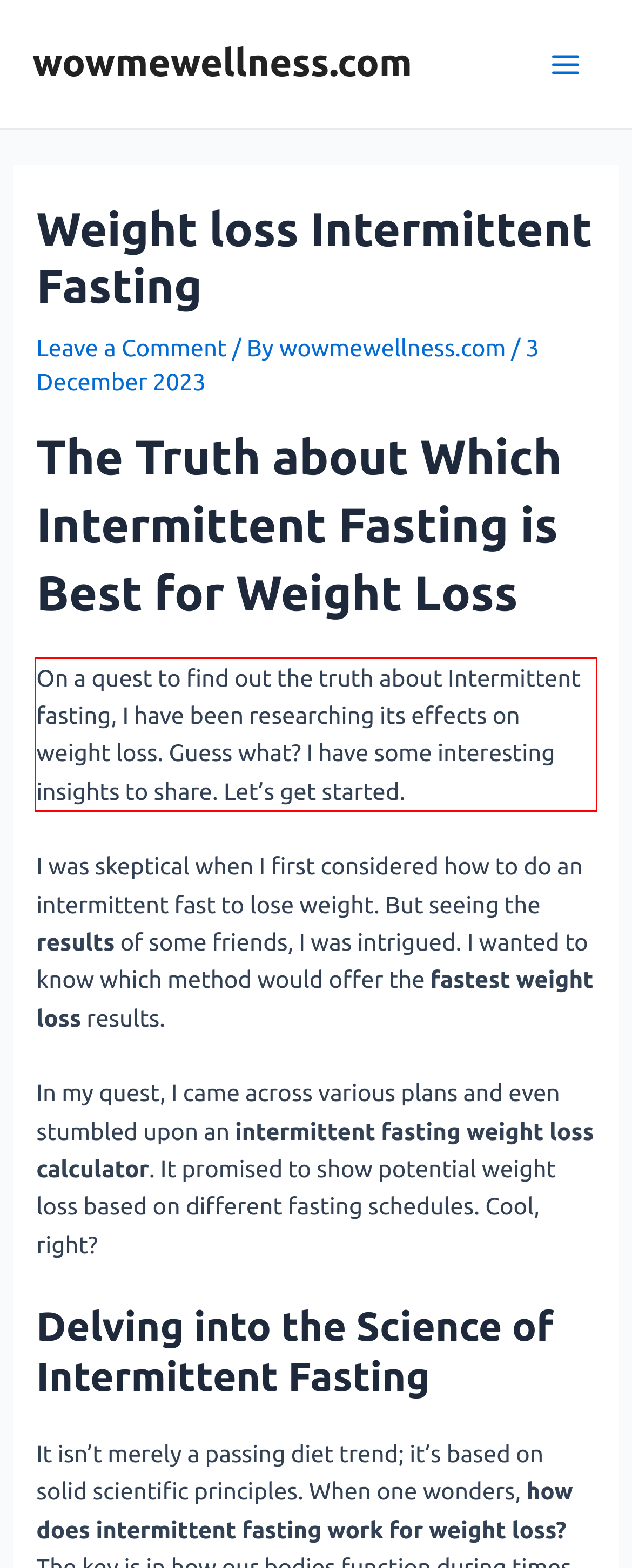Locate the red bounding box in the provided webpage screenshot and use OCR to determine the text content inside it.

On a quest to find out the truth about Intermittent fasting, I have been researching its effects on weight loss. Guess what? I have some interesting insights to share. Let’s get started.